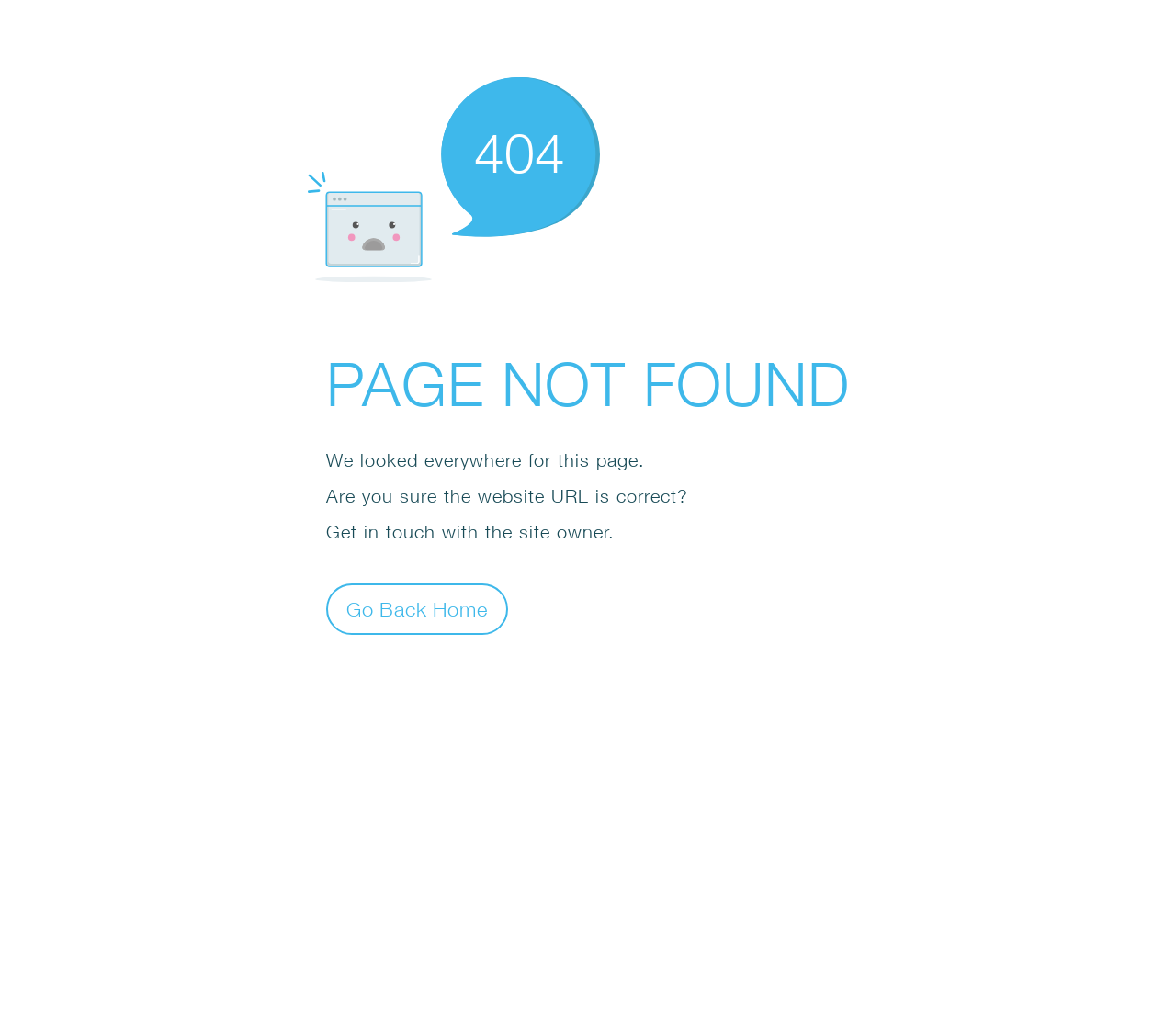Write an exhaustive caption that covers the webpage's main aspects.

The webpage displays an error message, indicating that the page was not found. At the top, there is a small icon, an SVG element, positioned slightly to the right of the center. Below the icon, a large "404" text is displayed, followed by the main error message "PAGE NOT FOUND" in a prominent font. 

Below the main error message, there are three paragraphs of text. The first paragraph reads "We looked everywhere for this page." The second paragraph asks "Are you sure the website URL is correct?" and the third paragraph suggests "Get in touch with the site owner." 

At the bottom, there is a button labeled "Go Back Home", positioned slightly to the right of the center, allowing users to navigate back to the homepage.